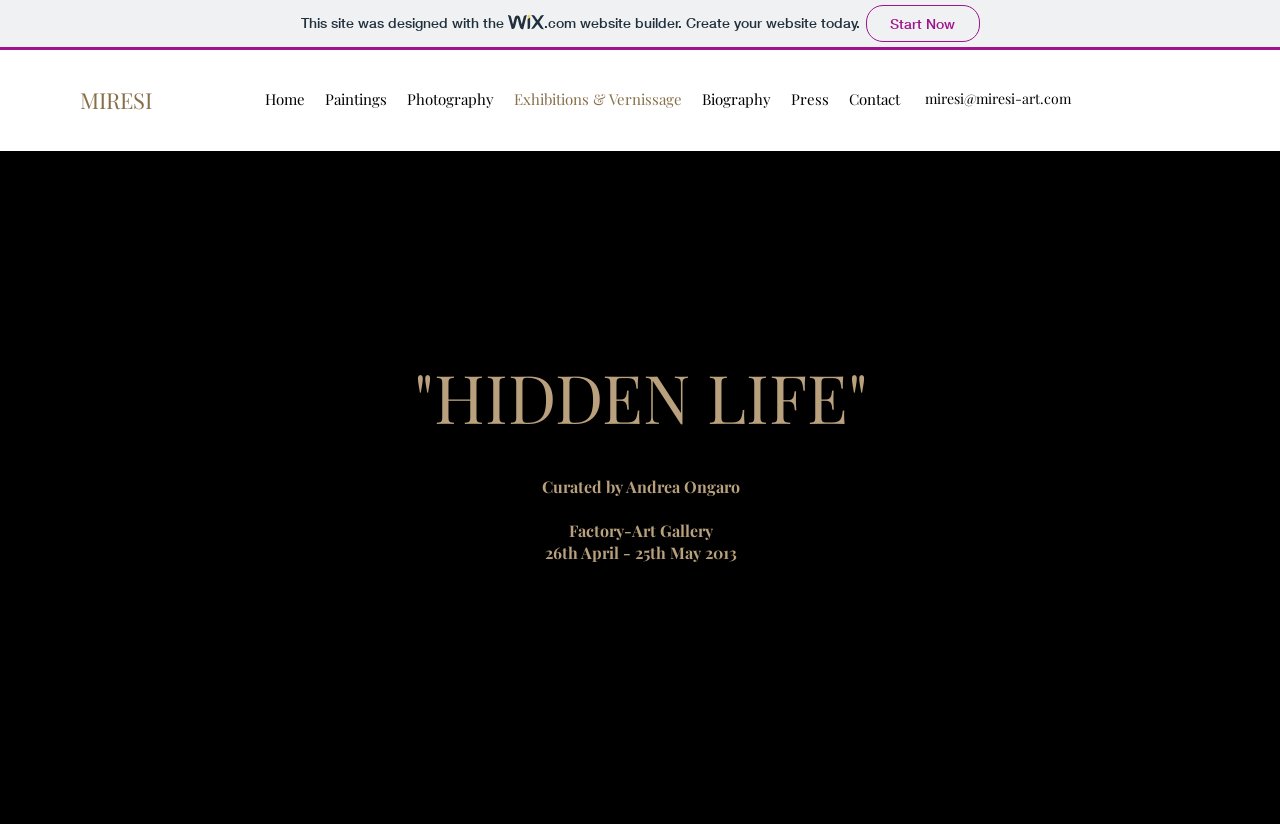Highlight the bounding box coordinates of the region I should click on to meet the following instruction: "read biography".

[0.541, 0.102, 0.61, 0.138]